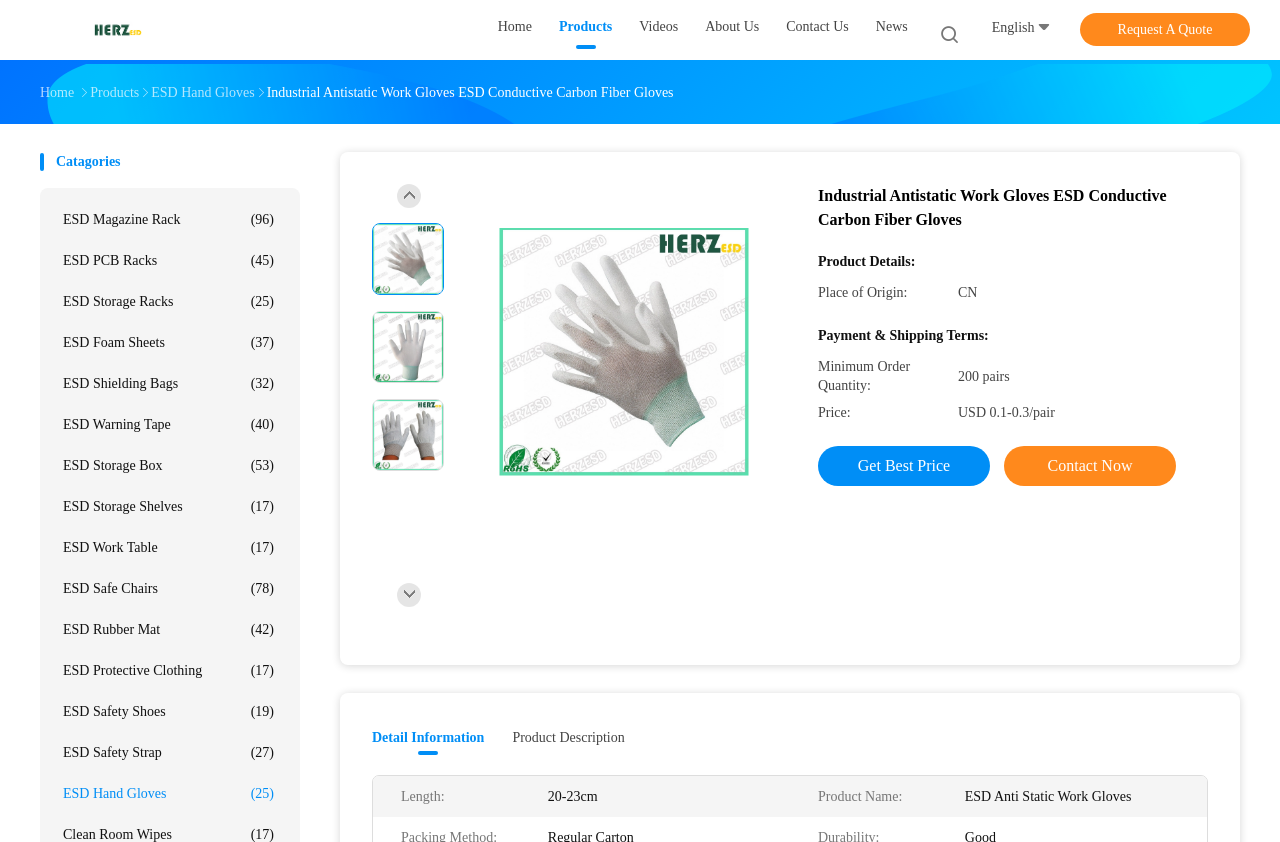Examine the image carefully and respond to the question with a detailed answer: 
What is the length of the gloves?

I found the length of the gloves by looking at the table under 'Product Description', where it says 'Length: 20-23cm'.